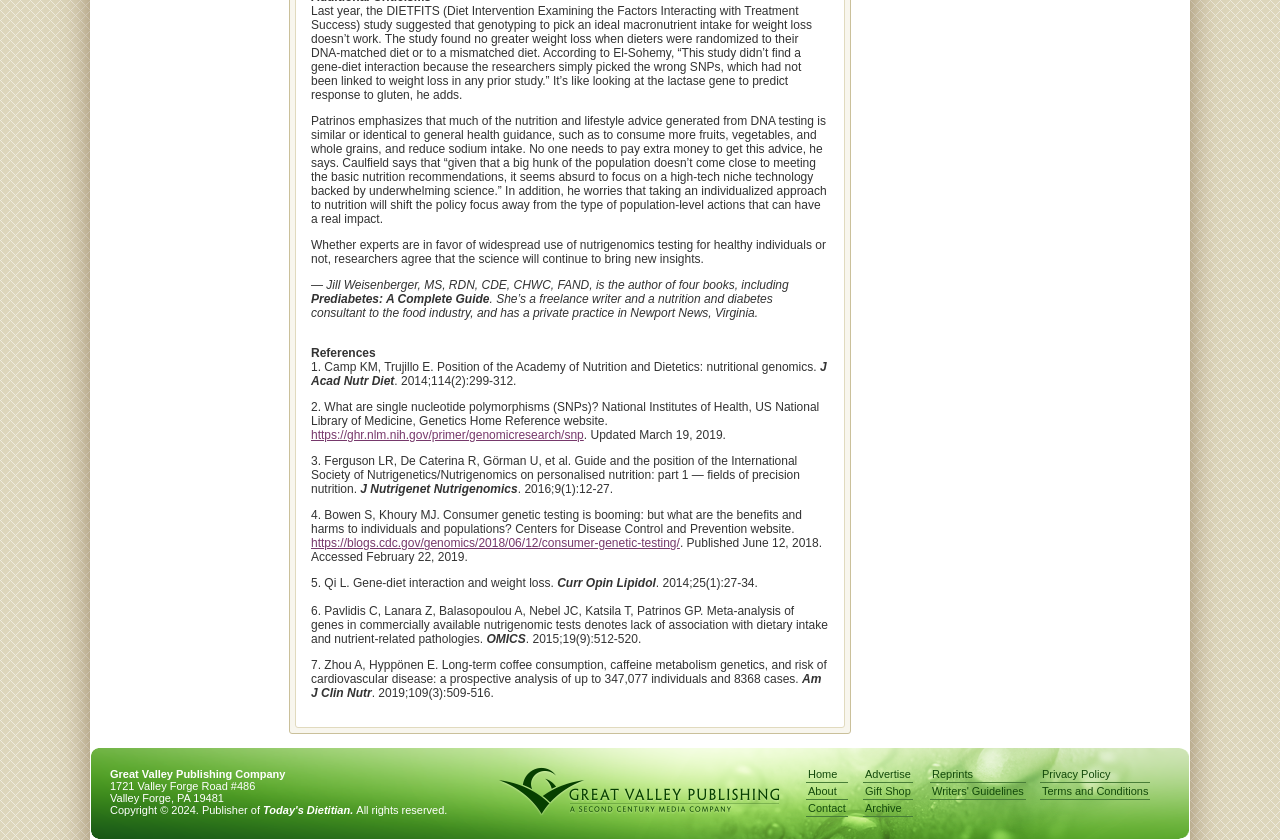Please find the bounding box for the UI component described as follows: "Gift Shop".

[0.674, 0.932, 0.713, 0.952]